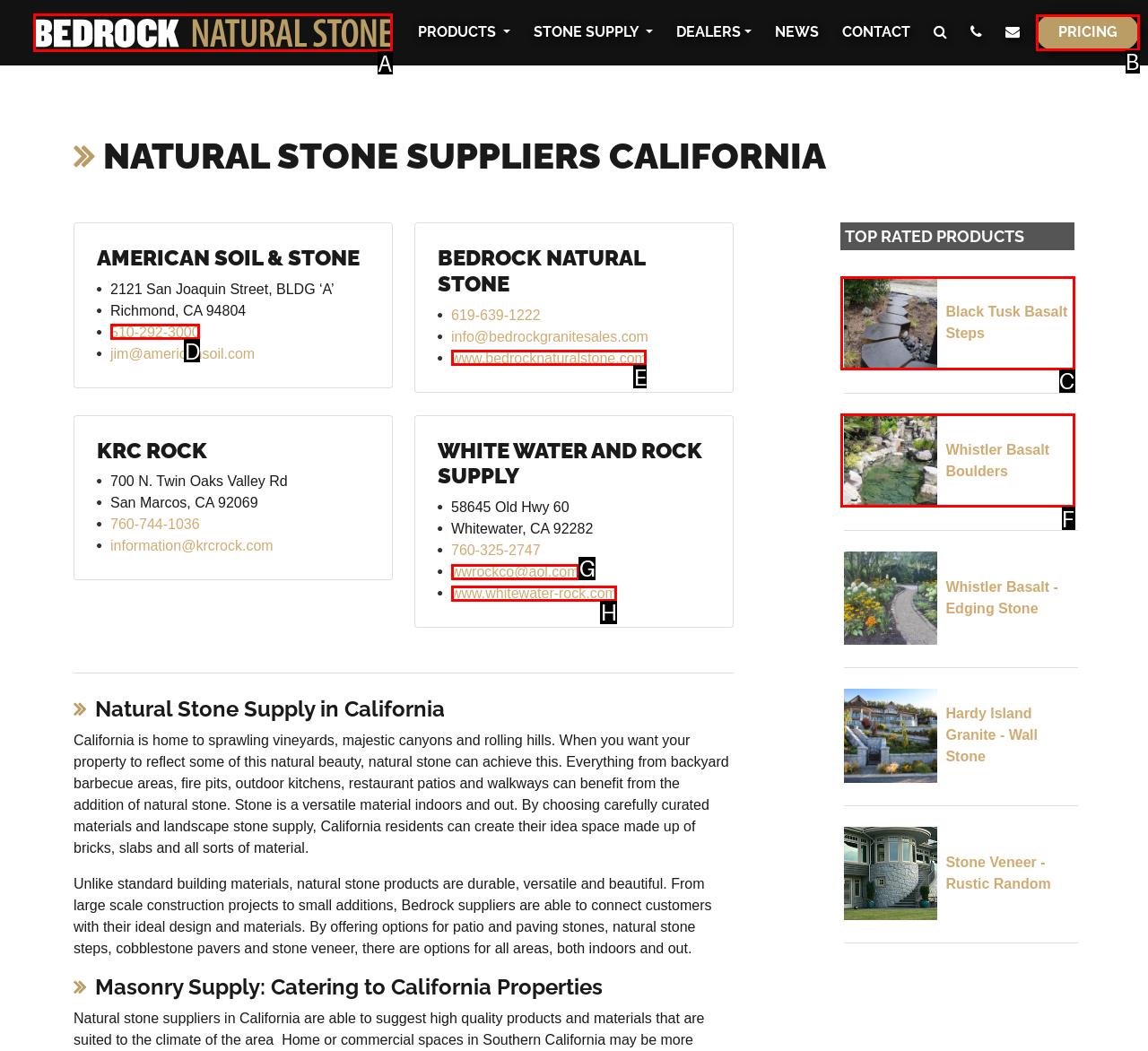Match the element description to one of the options: Whistler Basalt Boulders
Respond with the corresponding option's letter.

F